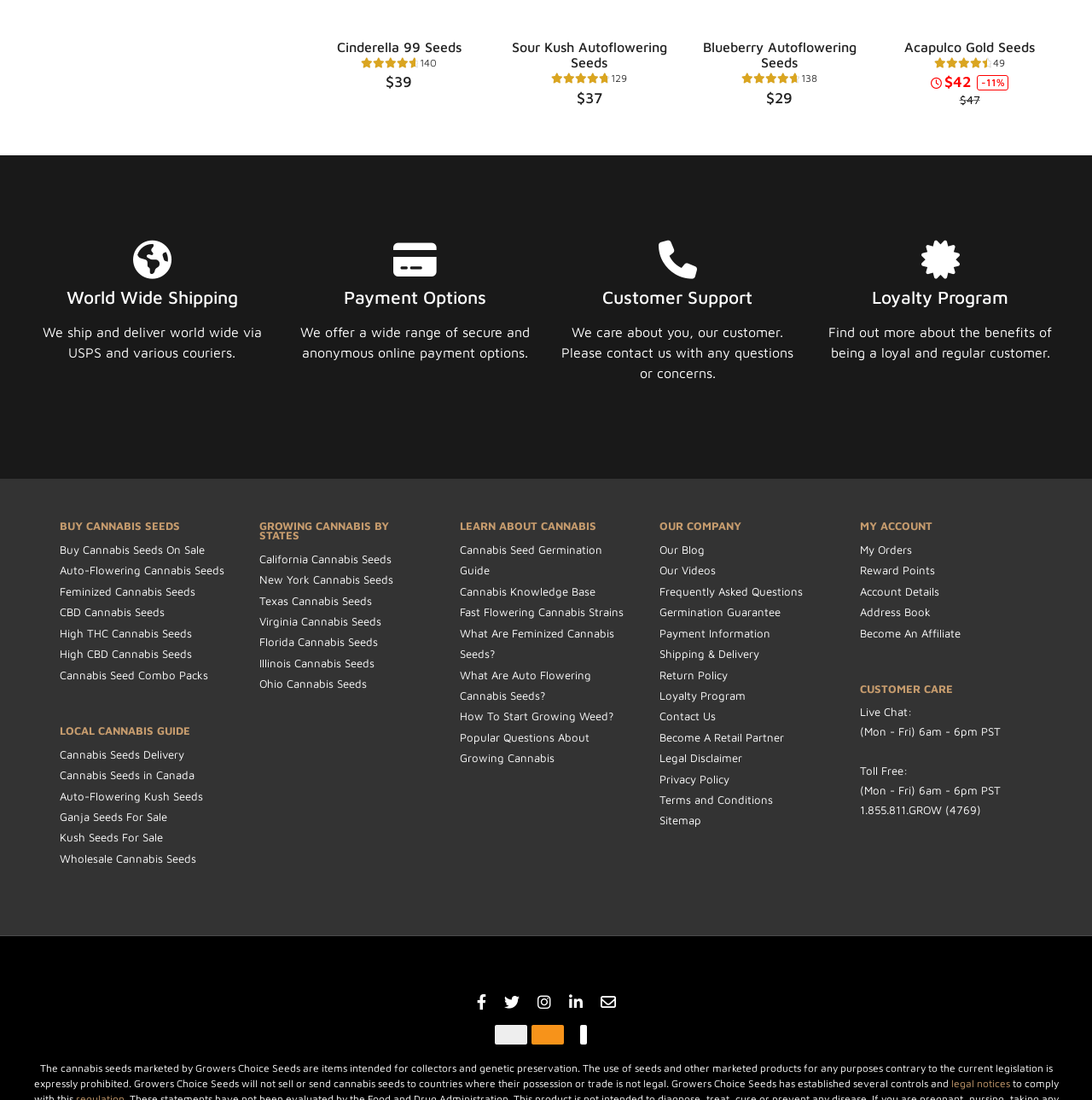Please locate the bounding box coordinates for the element that should be clicked to achieve the following instruction: "Click on the 'Resources' link". Ensure the coordinates are given as four float numbers between 0 and 1, i.e., [left, top, right, bottom].

None